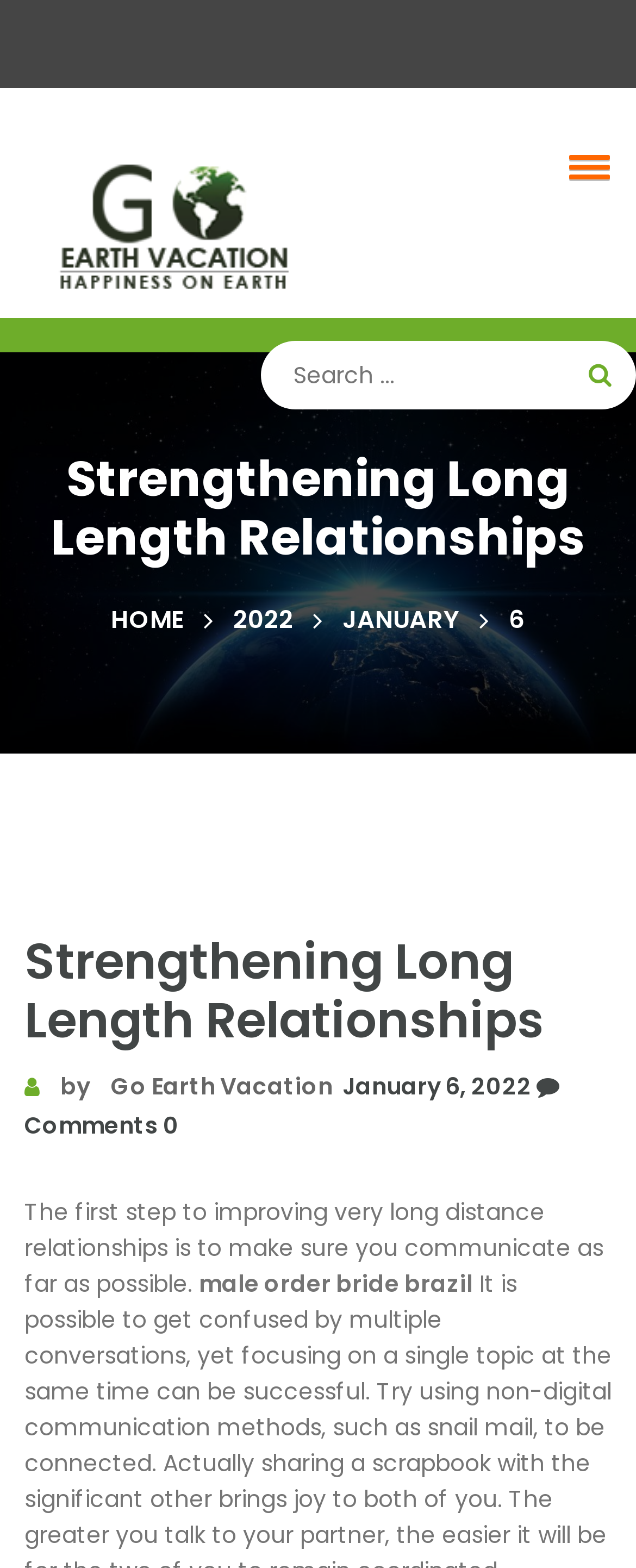Please identify the bounding box coordinates of the element's region that I should click in order to complete the following instruction: "Search for something". The bounding box coordinates consist of four float numbers between 0 and 1, i.e., [left, top, right, bottom].

[0.41, 0.217, 1.0, 0.261]